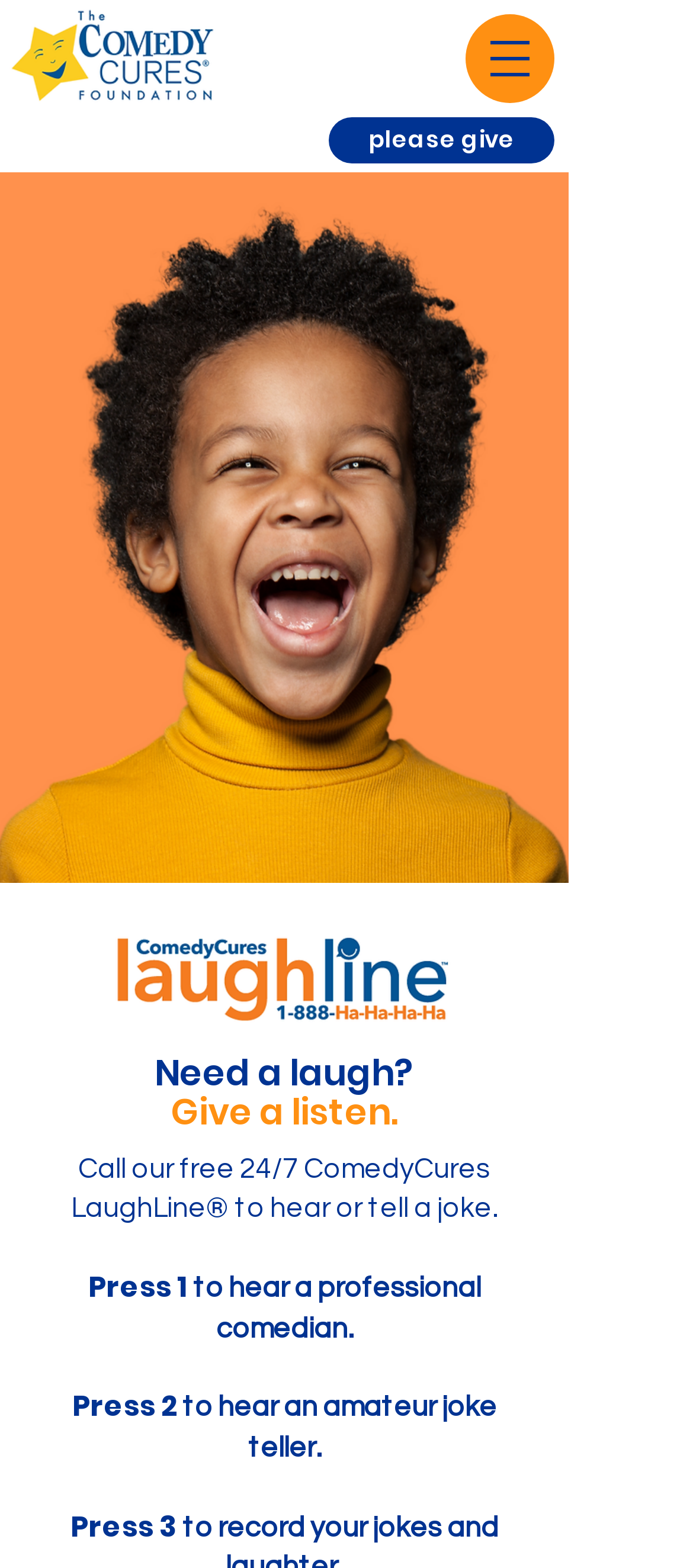Identify and extract the main heading of the webpage.

Need a laugh?
Give a listen.